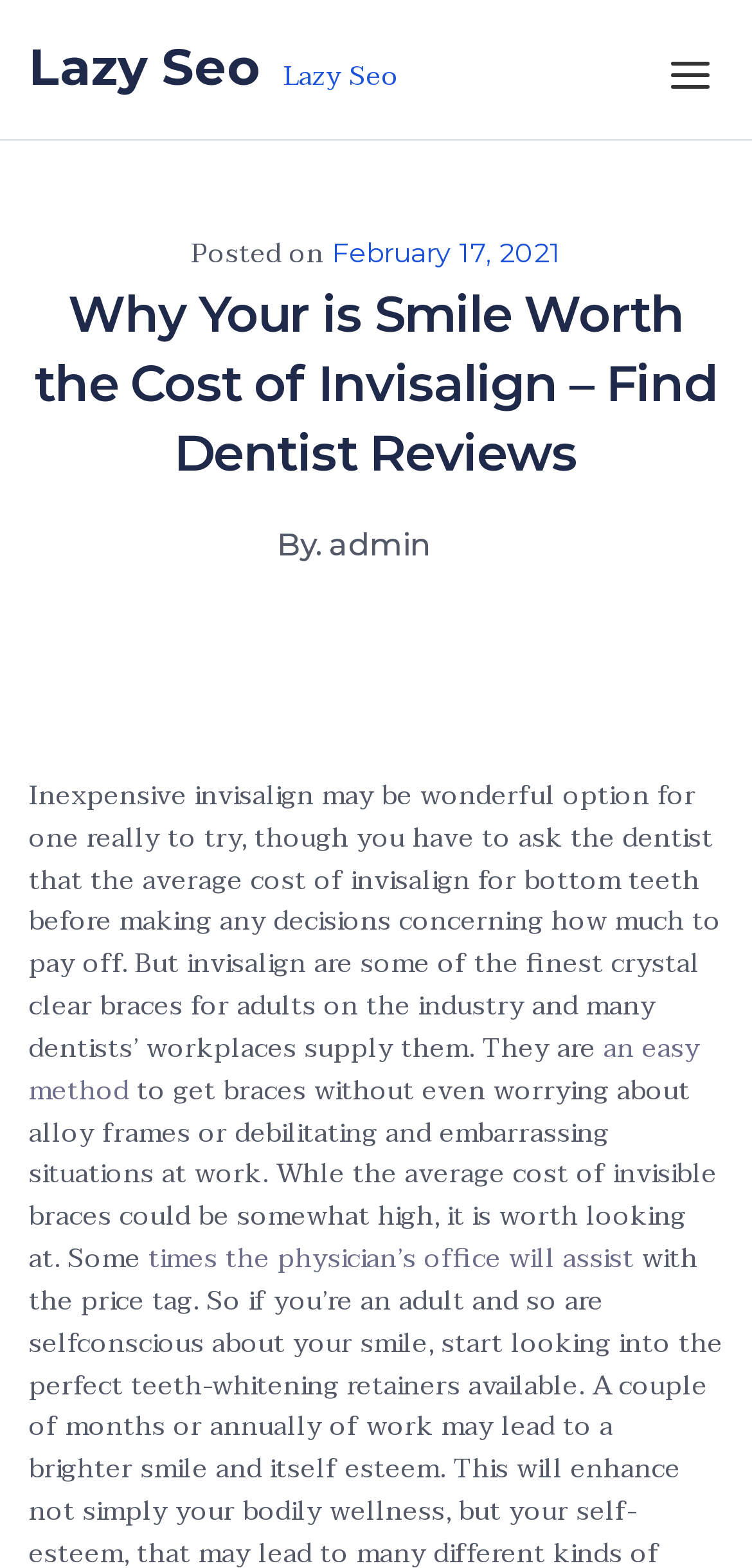Give an extensive and precise description of the webpage.

The webpage appears to be a blog post or article discussing the cost of Invisalign, a type of clear braces for adults. At the top left of the page, there is a link to "Lazy Seo" with a heading of the same name. To the right of this, there is a button with a "Posted on" label and a link to the date "February 17, 2021" next to it.

Below this, there is a heading that reads "Why Your is Smile Worth the Cost of Invisalign – Find Dentist Reviews". Underneath this heading, there is a link to the author's name, "By. admin". The main content of the page is a block of text that discusses the benefits of Invisalign, including its convenience and the fact that many dentists' offices offer it. The text also mentions the average cost of Invisalign for bottom teeth and how it may be worth considering despite the high cost.

There are several links embedded within the text, including "an easy method" and "times the physician’s office will assist". These links are scattered throughout the text, with the majority of the content being plain text. Overall, the page appears to be a informative article or blog post about Invisalign and its costs.